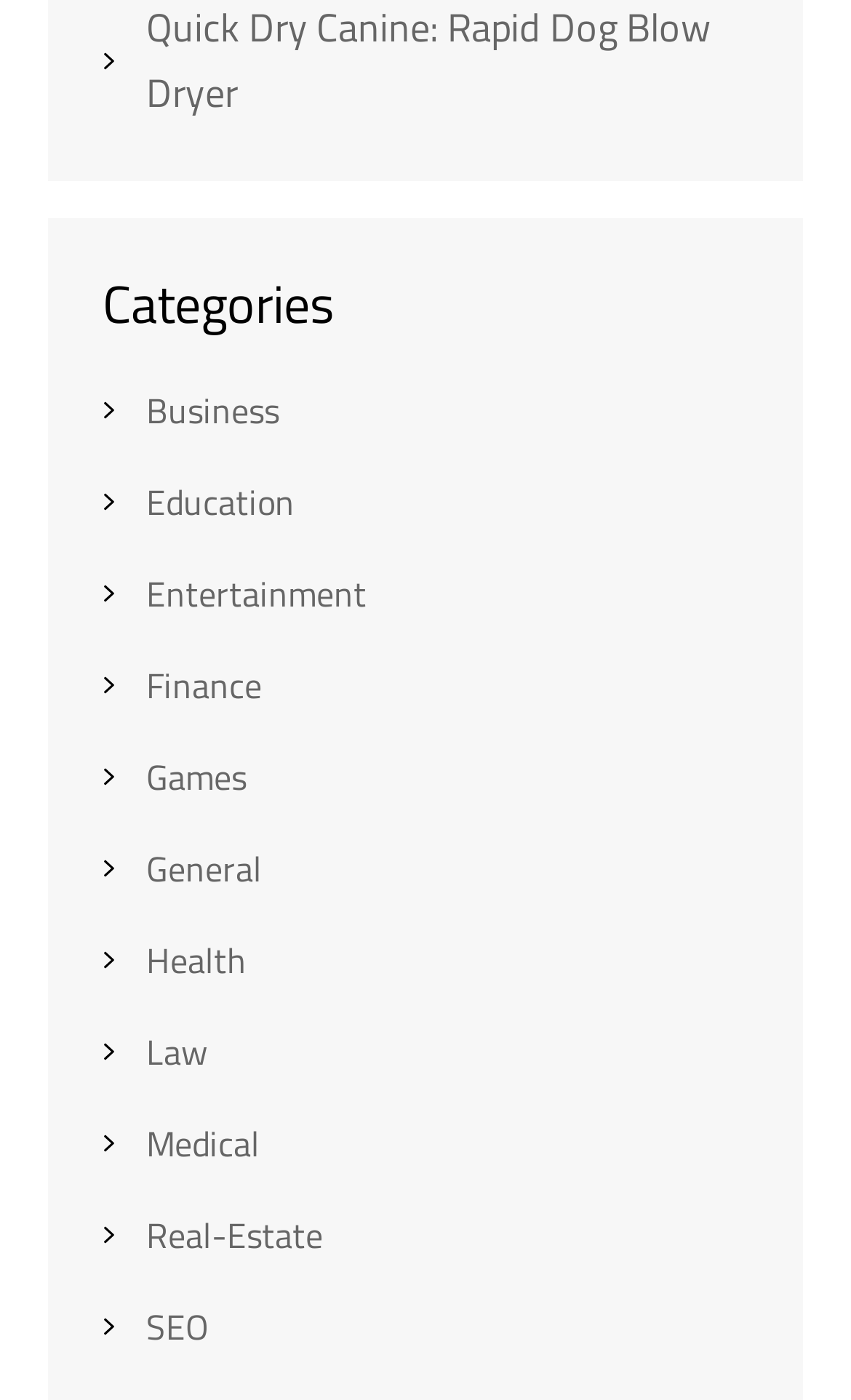Identify the bounding box coordinates for the region of the element that should be clicked to carry out the instruction: "Explore Games category". The bounding box coordinates should be four float numbers between 0 and 1, i.e., [left, top, right, bottom].

[0.172, 0.536, 0.29, 0.574]